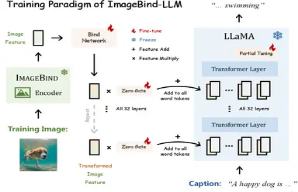What is the capability of the ImageBind-LLM model demonstrated in the caption?
Can you provide a detailed and comprehensive answer to the question?

The ImageBind-LLM model is capable of generating descriptive and contextually relevant text based on visual inputs, as exemplified by the catchy caption 'A happy dog is... swimming' in the lower right corner of the diagram. This demonstrates the model's ability to bridge the gap between visual content and language processing.